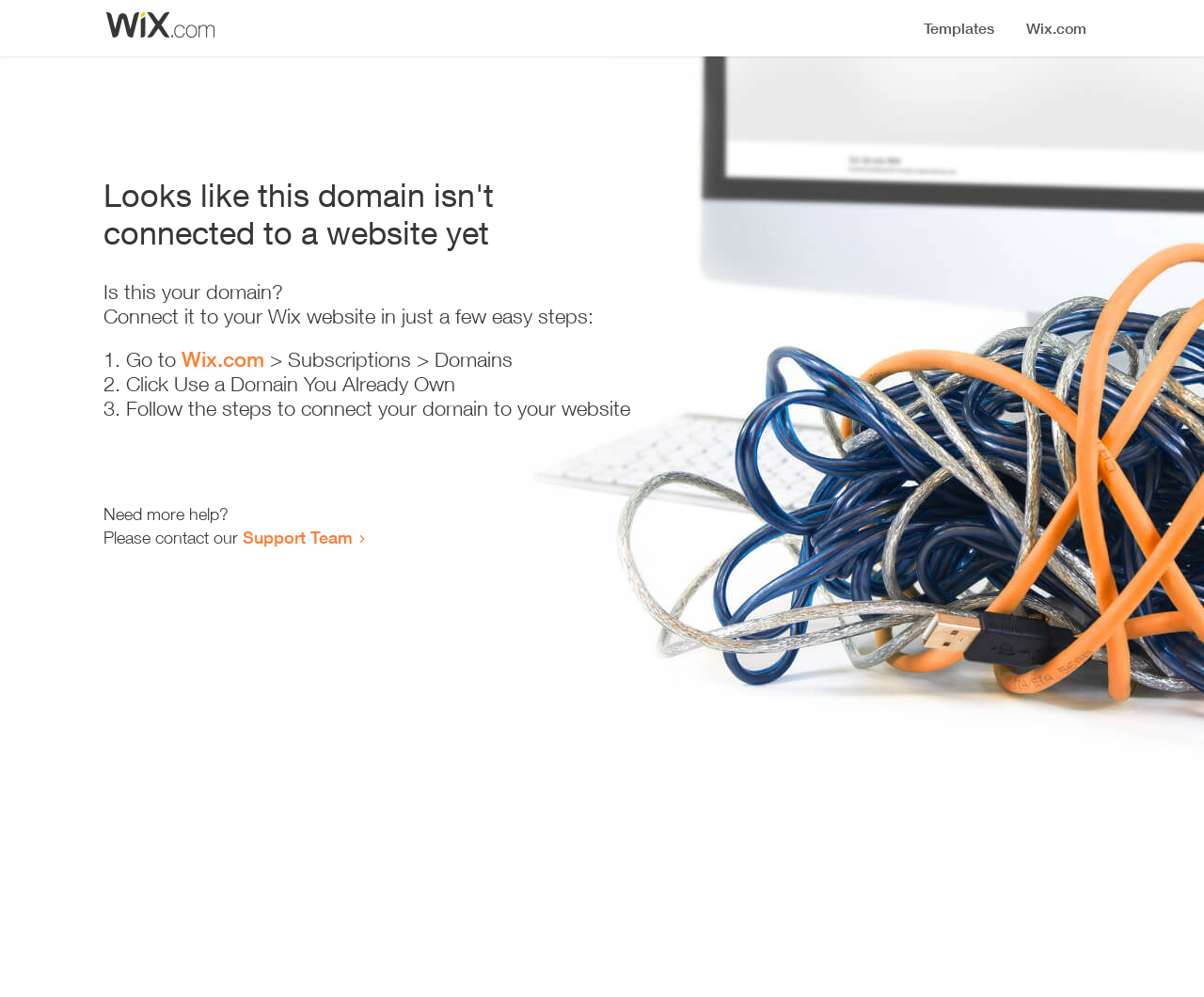Given the description: "Support Team", determine the bounding box coordinates of the UI element. The coordinates should be formatted as four float numbers between 0 and 1, [left, top, right, bottom].

[0.202, 0.528, 0.293, 0.549]